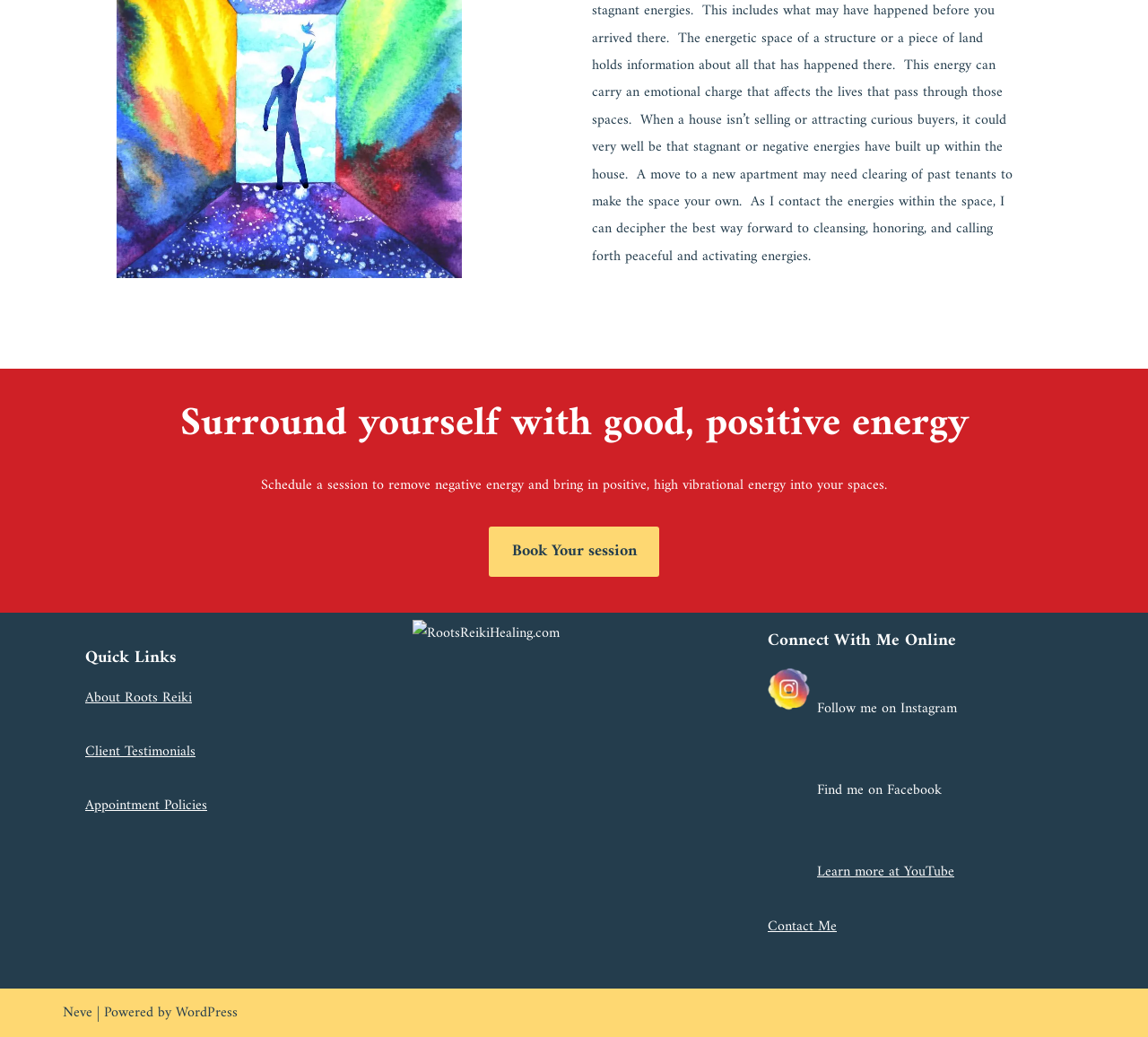Identify the bounding box coordinates for the region of the element that should be clicked to carry out the instruction: "Book a session". The bounding box coordinates should be four float numbers between 0 and 1, i.e., [left, top, right, bottom].

[0.425, 0.507, 0.575, 0.557]